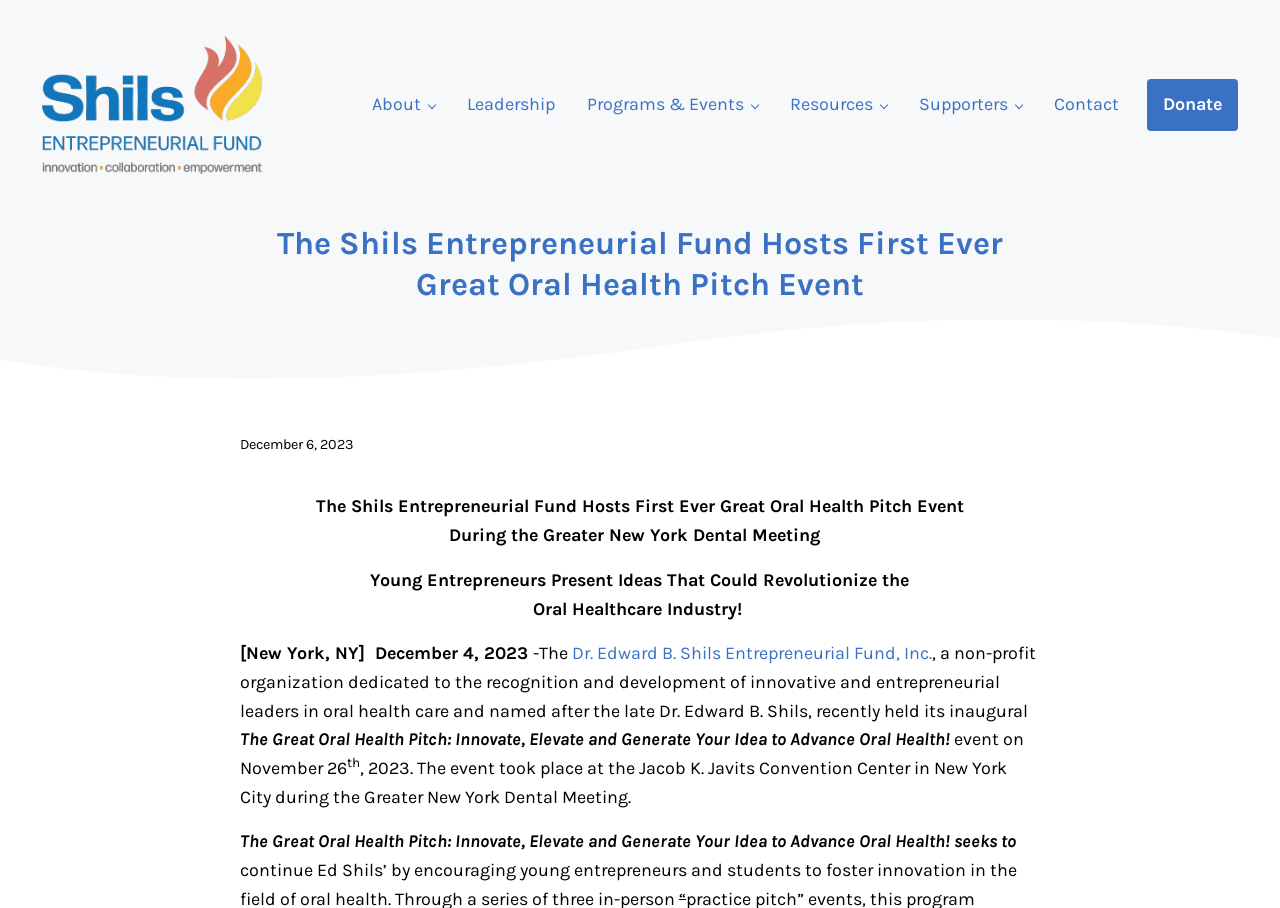Specify the bounding box coordinates of the region I need to click to perform the following instruction: "Click the 'Donate' link". The coordinates must be four float numbers in the range of 0 to 1, i.e., [left, top, right, bottom].

[0.896, 0.087, 0.967, 0.144]